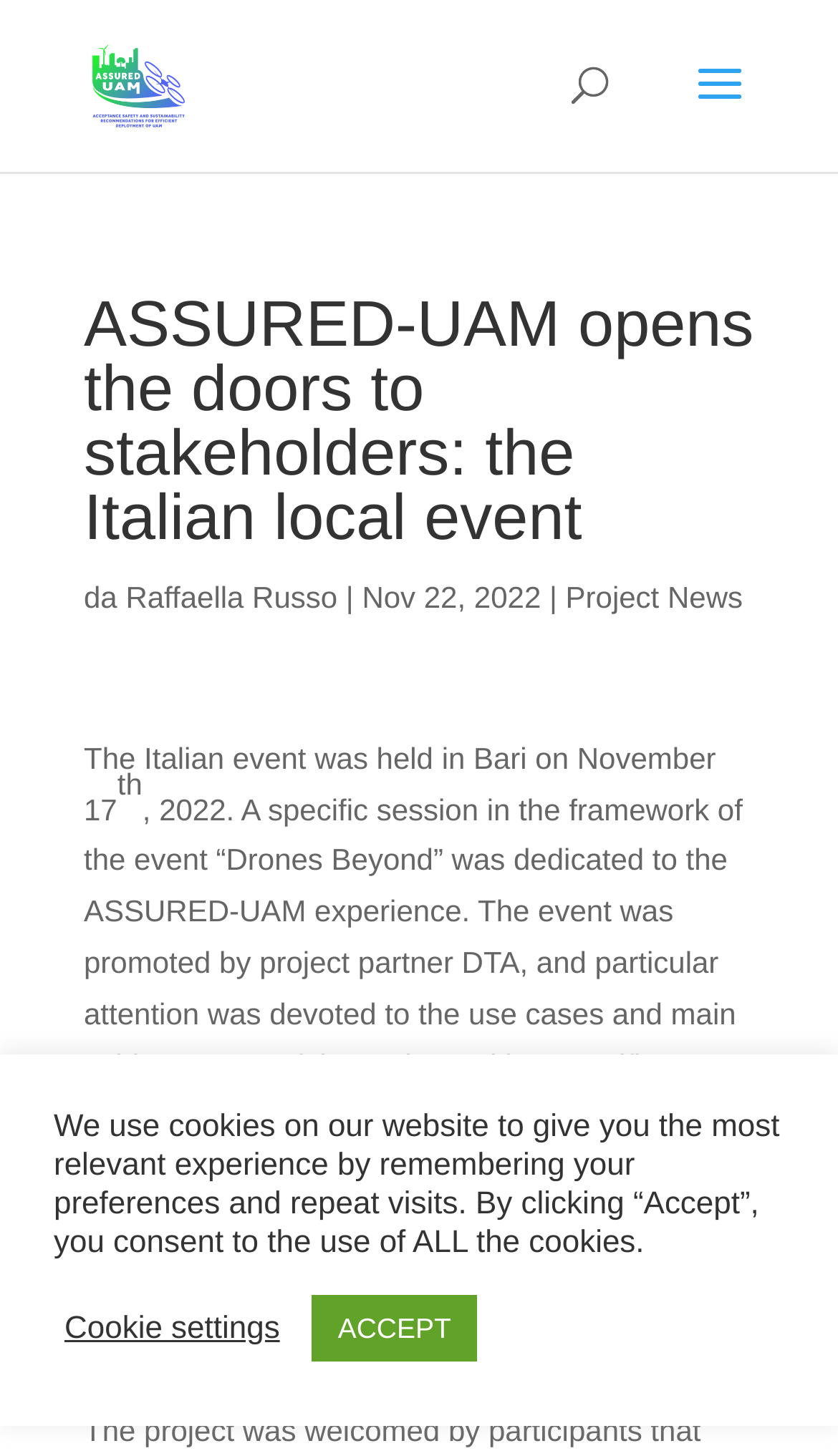When was the Italian event held?
Use the image to answer the question with a single word or phrase.

November 17, 2022